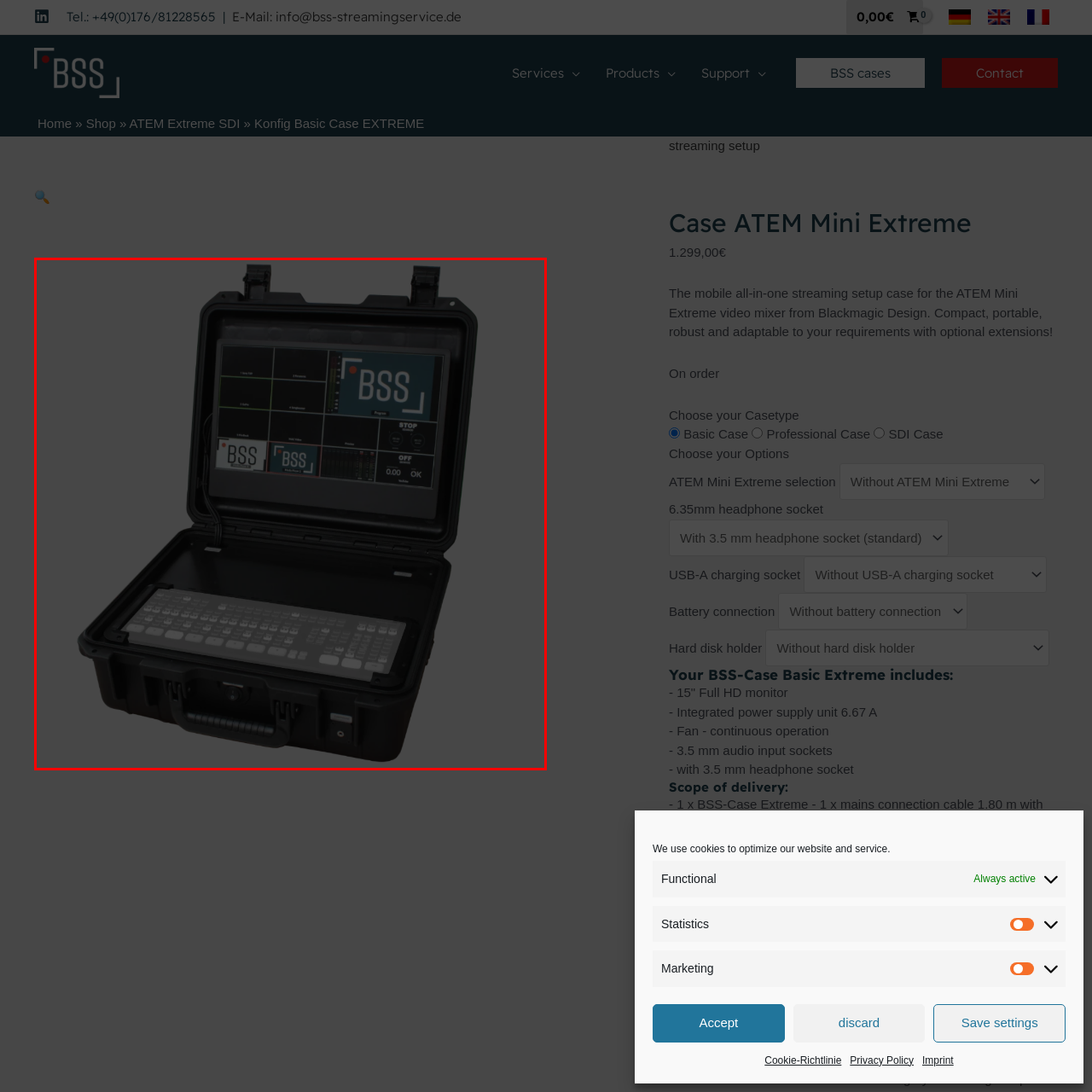Check the image highlighted in red, What is the logo on the input views?
 Please answer in a single word or phrase.

BSS